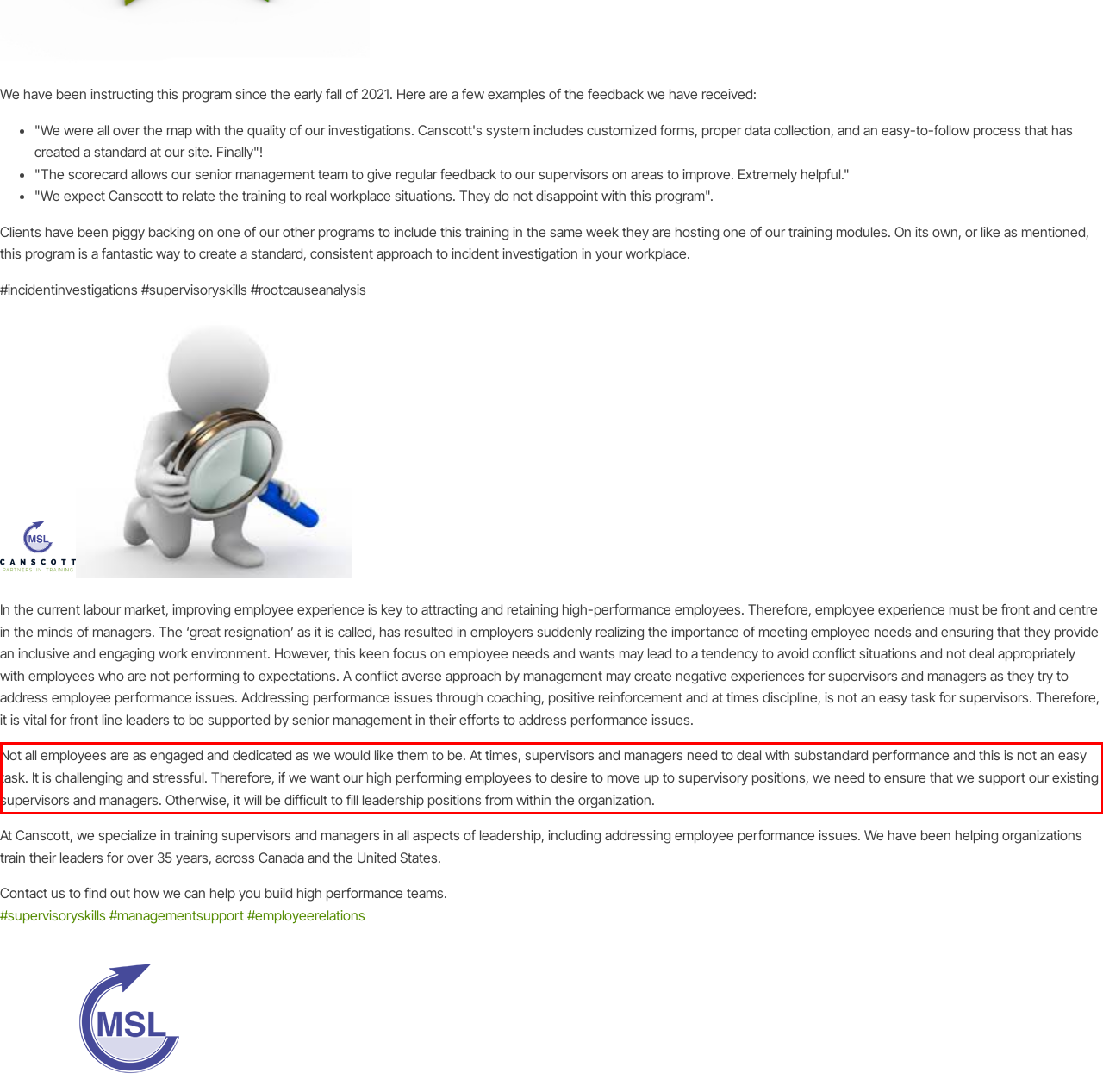With the provided screenshot of a webpage, locate the red bounding box and perform OCR to extract the text content inside it.

Not all employees are as engaged and dedicated as we would like them to be. At times, supervisors and managers need to deal with substandard performance and this is not an easy task. It is challenging and stressful. Therefore, if we want our high performing employees to desire to move up to supervisory positions, we need to ensure that we support our existing supervisors and managers. Otherwise, it will be difficult to fill leadership positions from within the organization.